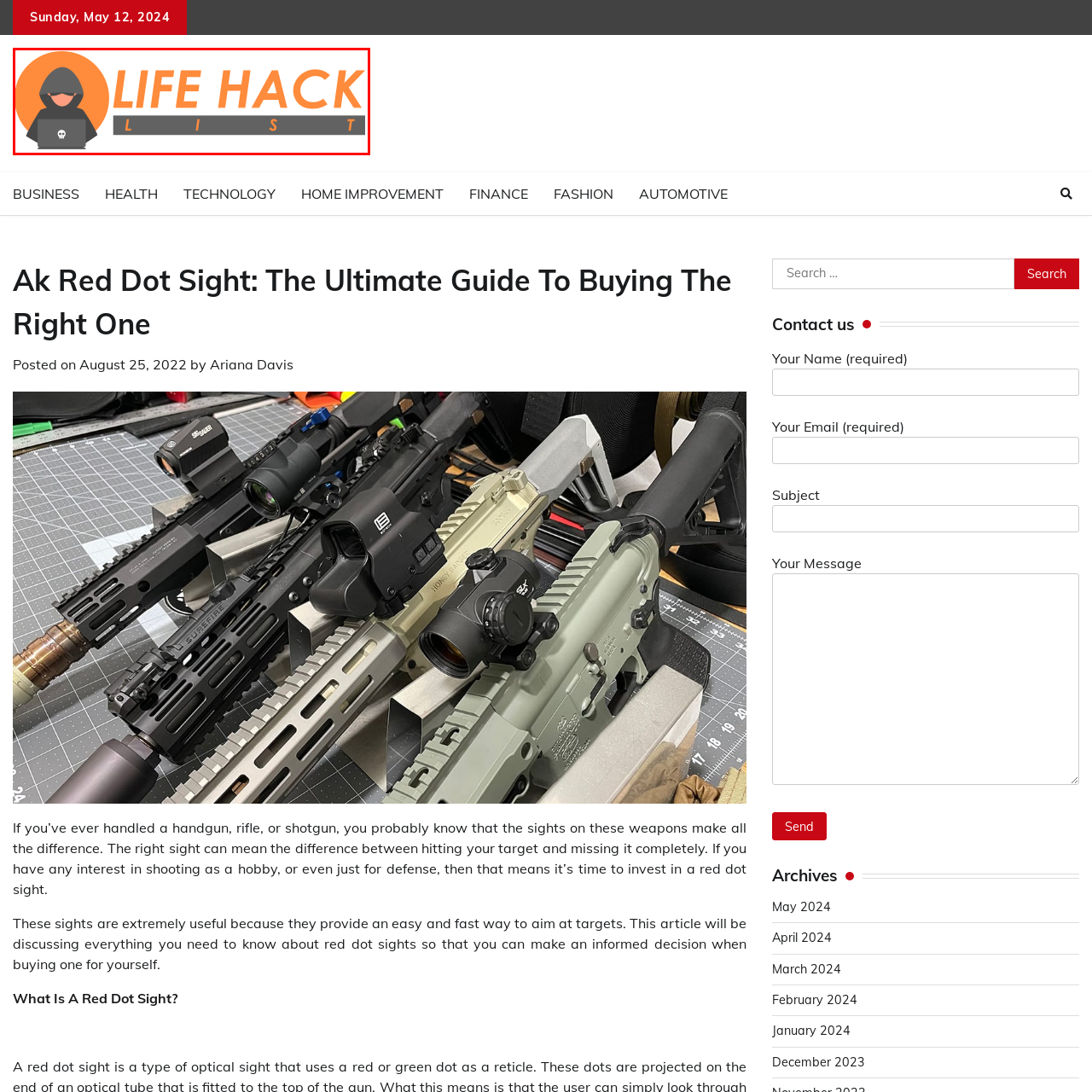Generate a detailed description of the image highlighted within the red border.

The image features the logo of "Life Hacks List," showcasing a playful and engaging design. The logo incorporates a stylized figure wearing a gray hooded sweatshirt with a mischievous smile, reflecting the theme of clever tips and tricks. The text "LIFE HACK" appears in bold, orange letters, emphasizing the fun and dynamic nature of the content the platform provides. Below, the word "LIST" is displayed in a darker shade, balancing the overall visual appeal. This logo effectively captures the essence of the website, inviting viewers to explore innovative solutions and life improvements.